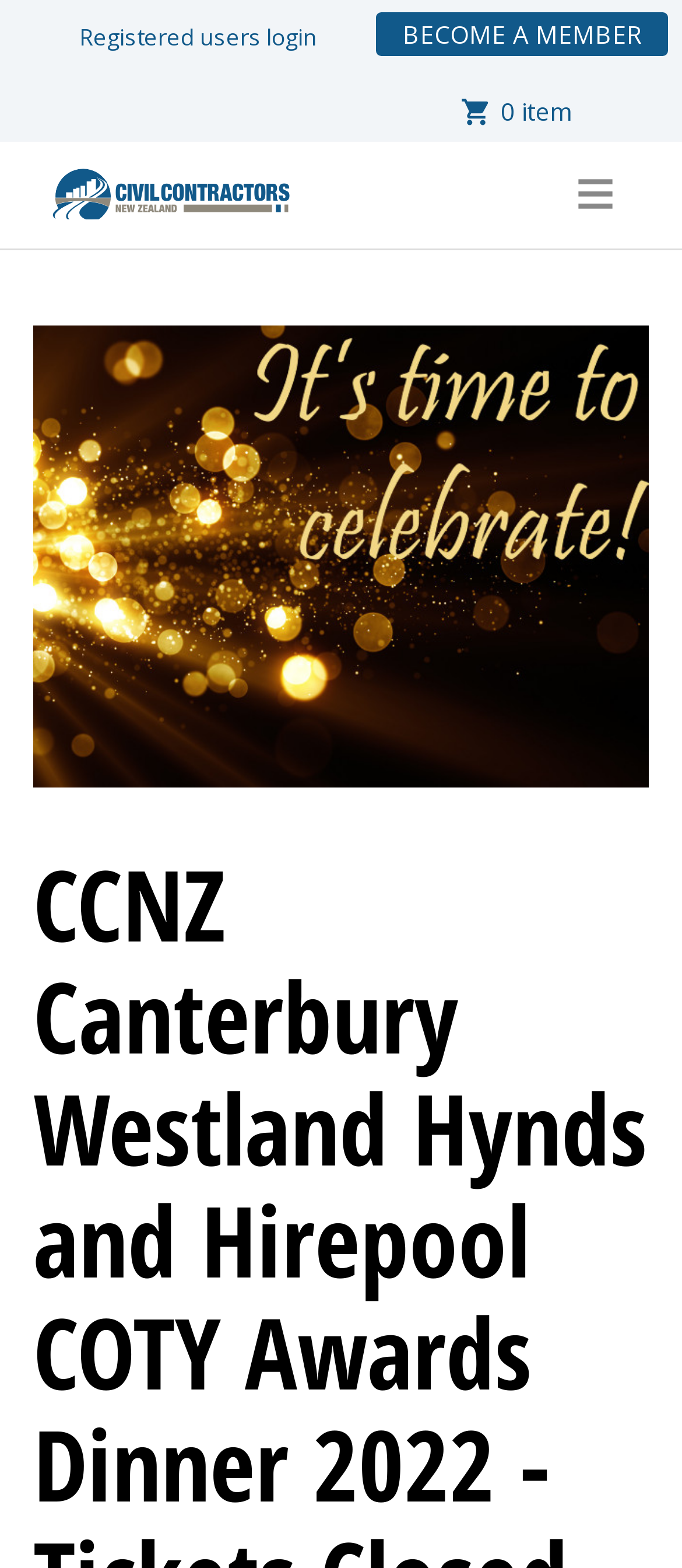Please specify the bounding box coordinates in the format (top-left x, top-left y, bottom-right x, bottom-right y), with all values as floating point numbers between 0 and 1. Identify the bounding box of the UI element described by: Forgot password?

[0.322, 0.323, 0.722, 0.35]